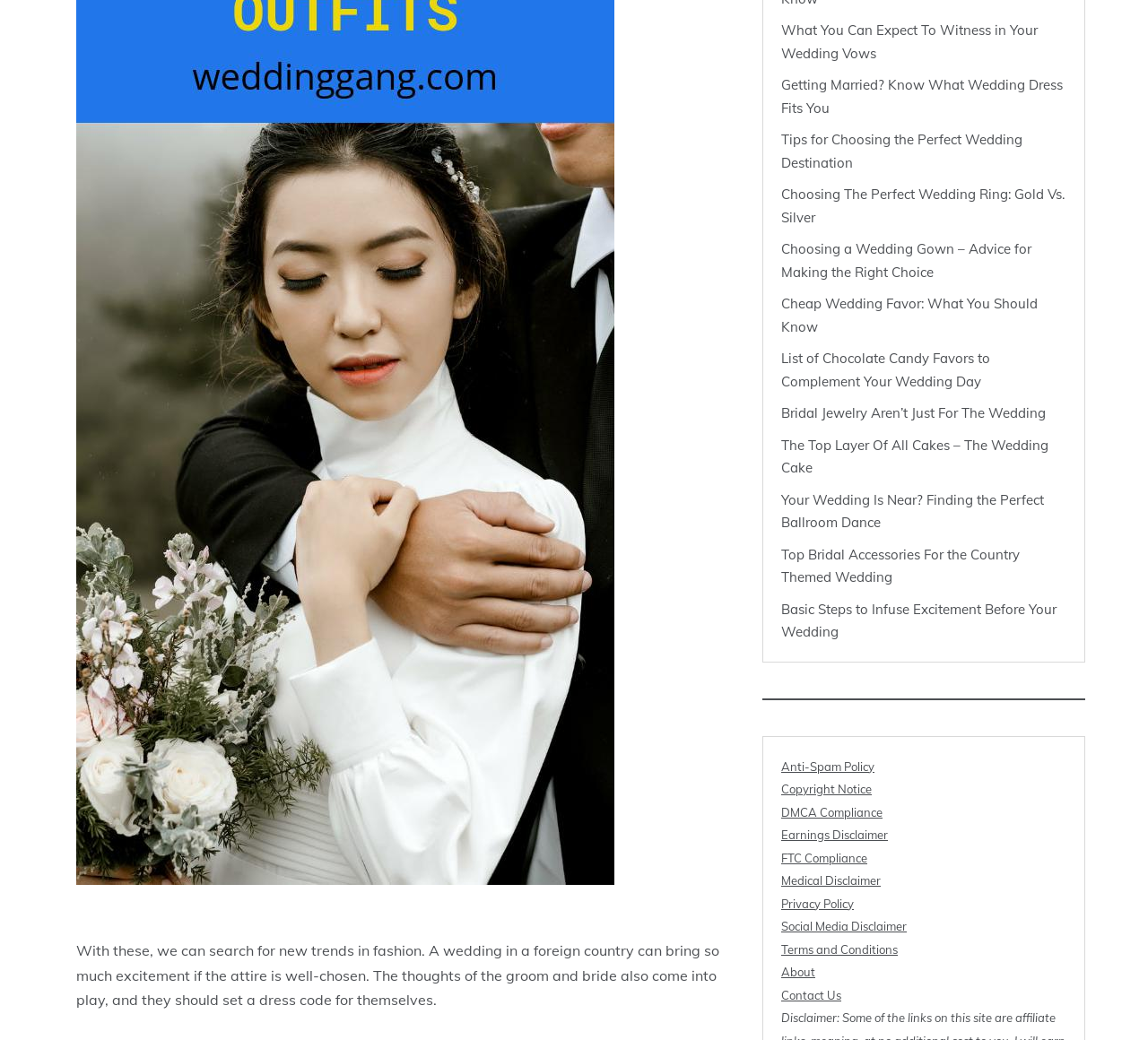Locate the bounding box of the UI element described in the following text: "Contact Us".

[0.68, 0.95, 0.733, 0.964]